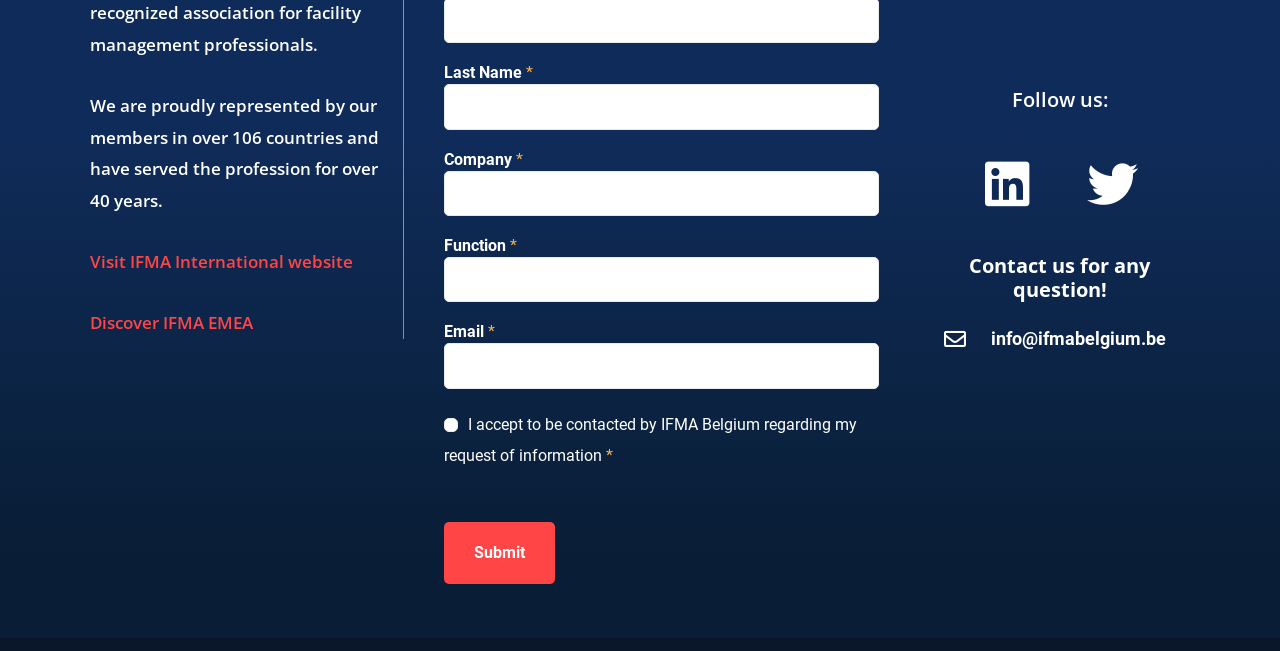Find and indicate the bounding box coordinates of the region you should select to follow the given instruction: "Enter last name".

[0.347, 0.129, 0.686, 0.199]